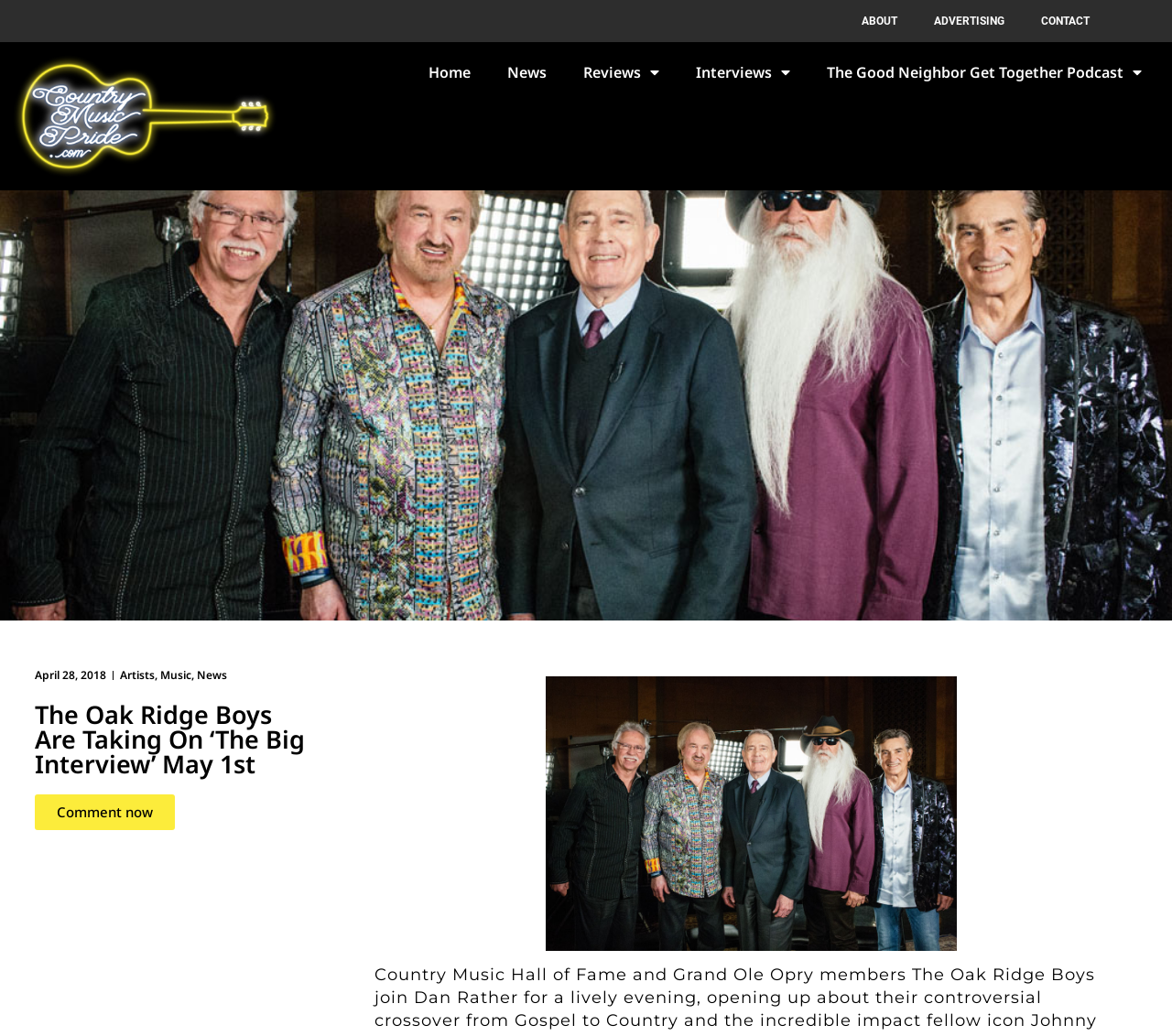Articulate a detailed summary of the webpage's content and design.

The webpage is about an upcoming event featuring the Oak Ridge Boys, a country music group, on a show called "The Big Interview" on May 1st. 

At the top of the page, there are several links, including "ABOUT", "ADVERTISING", and "CONTACT", which are positioned horizontally and take up about a quarter of the page width. 

Below these links, there is a navigation menu with links to "Home", "News", "Reviews", "Interviews", and "The Good Neighbor Get Together Podcast". These links are also positioned horizontally and are accompanied by icons. 

On the left side of the page, there are several links to specific dates, including "April 28, 2018", and categories like "Artists", "Music", and "News". These links are stacked vertically.

The main content of the page is a heading that announces the Oak Ridge Boys' upcoming appearance on "The Big Interview". Below this heading, there is a link to "Comment now", which suggests that users can engage with the content by leaving comments.

Overall, the webpage appears to be a news article or blog post about the Oak Ridge Boys' upcoming event, with various navigation links and options to engage with the content.